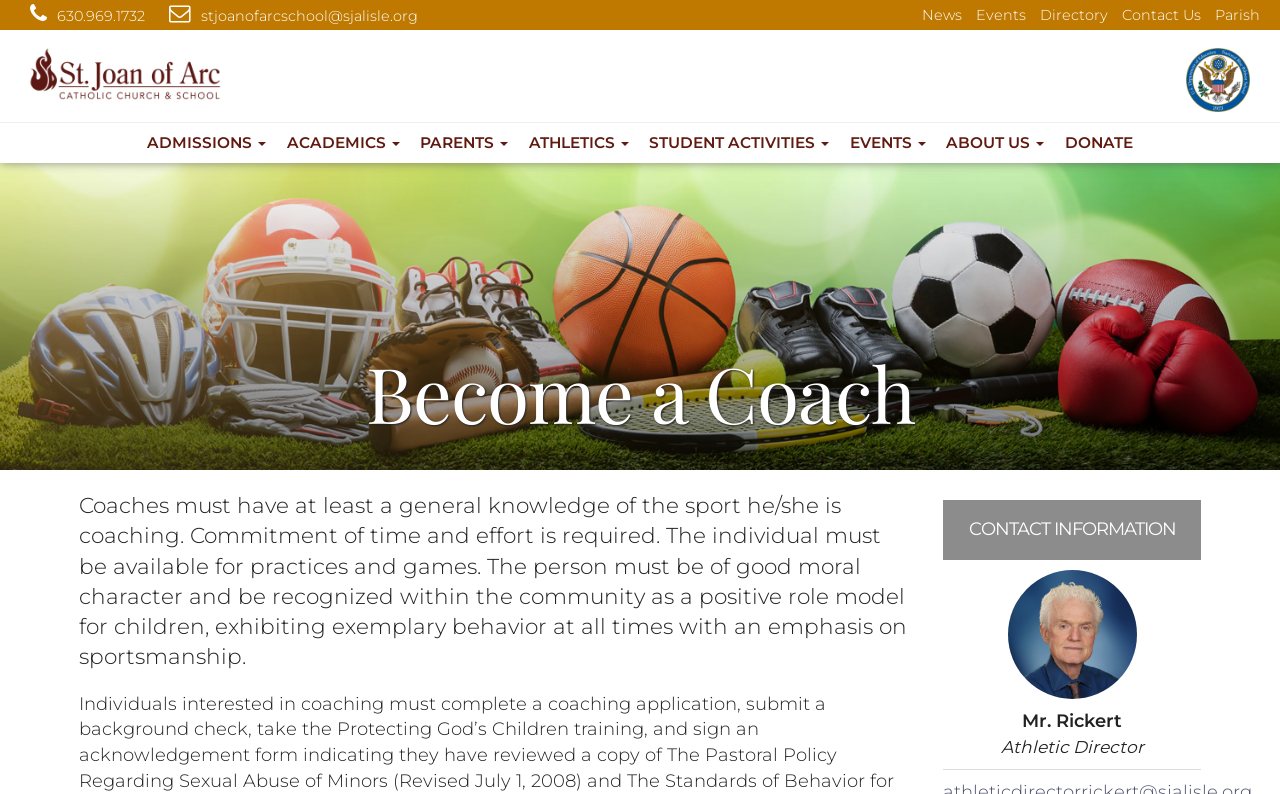Find the bounding box coordinates of the UI element according to this description: "Events".

[0.762, 0.007, 0.802, 0.03]